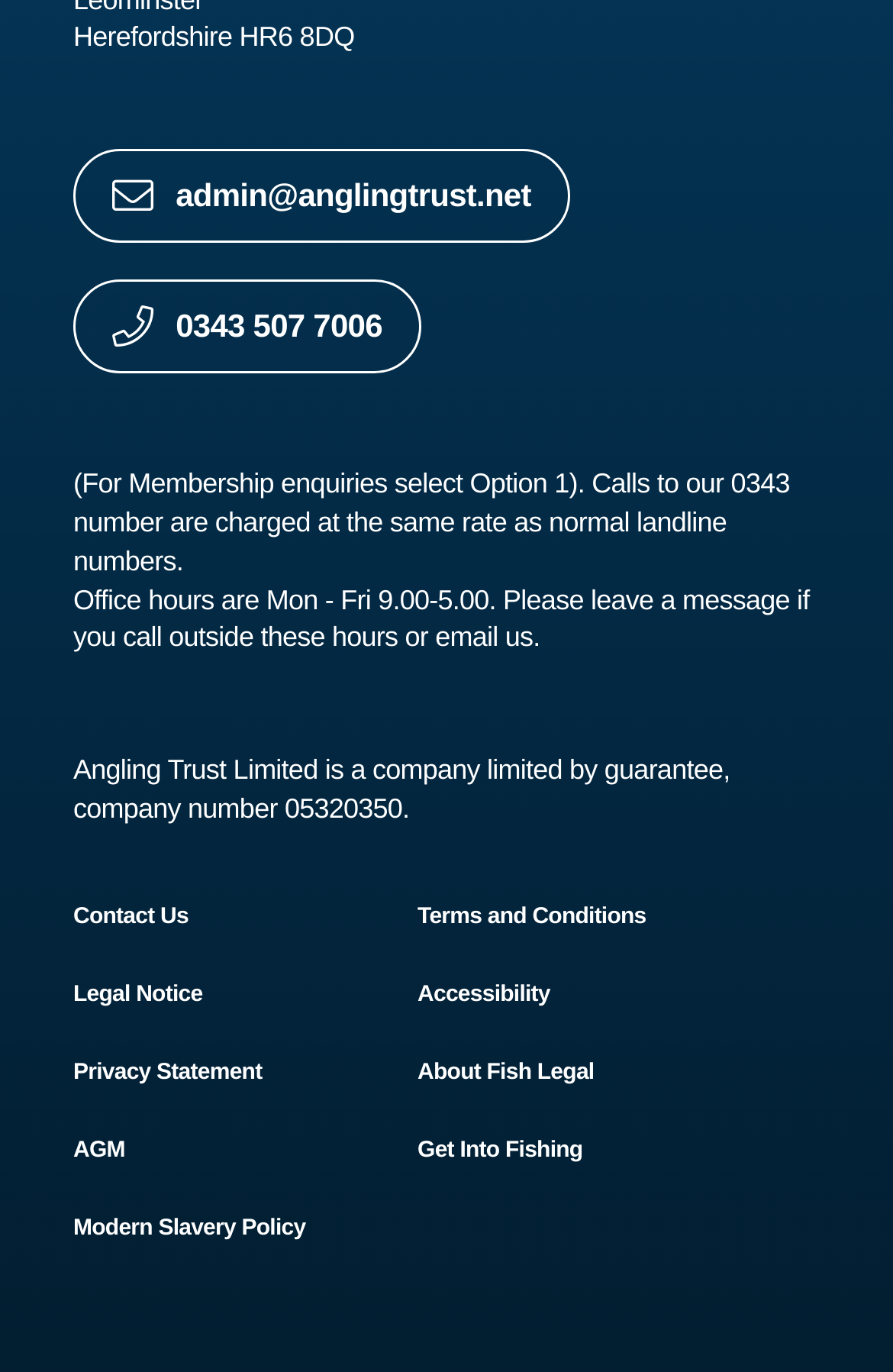Can you find the bounding box coordinates of the area I should click to execute the following instruction: "View terms and conditions"?

[0.468, 0.659, 0.73, 0.677]